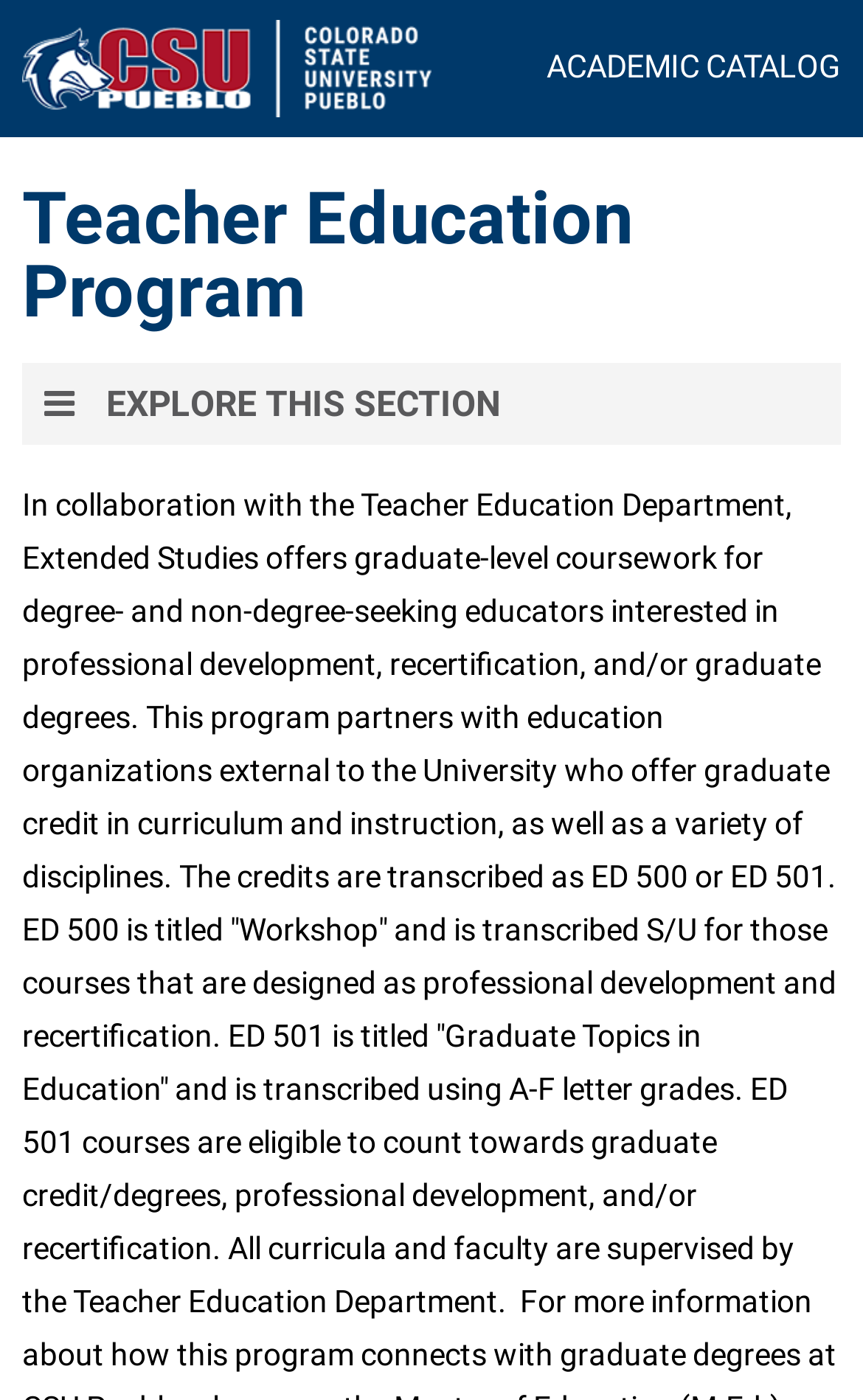Construct a comprehensive description capturing every detail on the webpage.

The webpage is about the Teacher Education Program at Colorado State University Pueblo. At the top left corner, there is a CSU Pueblo logo, which is an image linked to the university's homepage. Next to the logo, there is a heading that reads "Colorado State University Pueblo". 

On the top right side, there is a heading that says "ACADEMIC CATALOG", which is also a link. Below the logo and the "ACADEMIC CATALOG" heading, there is a section that spans the entire width of the page. This section has a heading that reads "Teacher Education Program" at the top. 

Below the "Teacher Education Program" heading, there is a button that says "EXPLORE THIS SECTION". This button is not expanded by default and controls a mobile navigation menu.